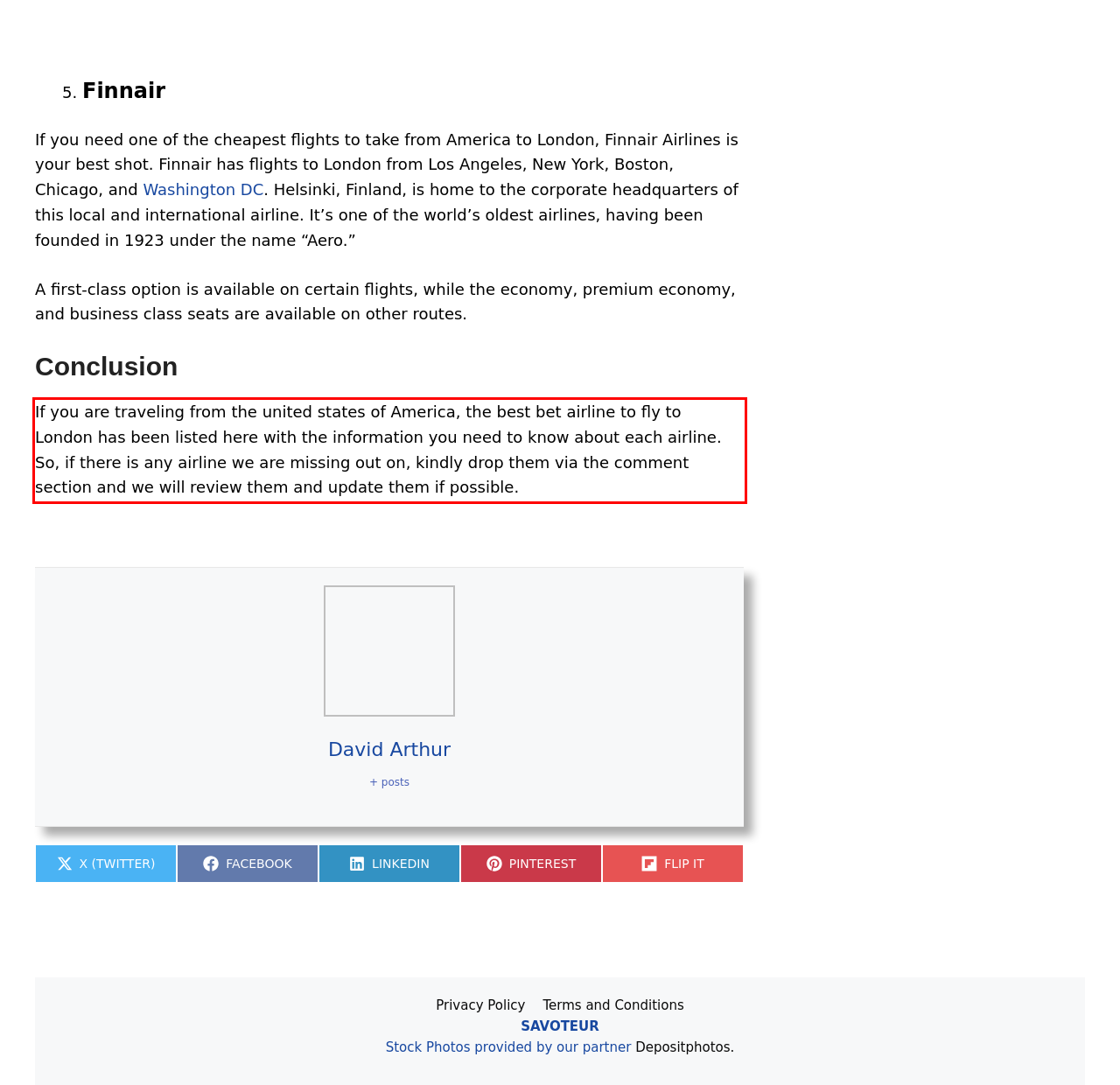Using the provided screenshot of a webpage, recognize the text inside the red rectangle bounding box by performing OCR.

If you are traveling from the united states of America, the best bet airline to fly to London has been listed here with the information you need to know about each airline. So, if there is any airline we are missing out on, kindly drop them via the comment section and we will review them and update them if possible.